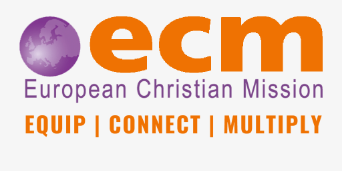What is the tagline of ECM?
Please look at the screenshot and answer in one word or a short phrase.

EQUIP | CONNECT | MULTIPLY